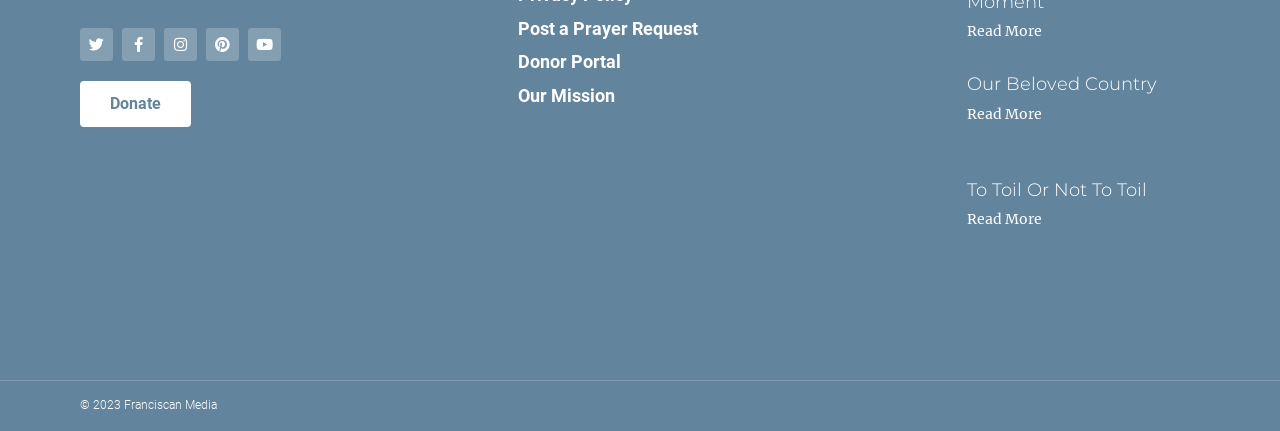Please determine the bounding box coordinates of the element to click on in order to accomplish the following task: "Click on Chemistry Notes". Ensure the coordinates are four float numbers ranging from 0 to 1, i.e., [left, top, right, bottom].

None